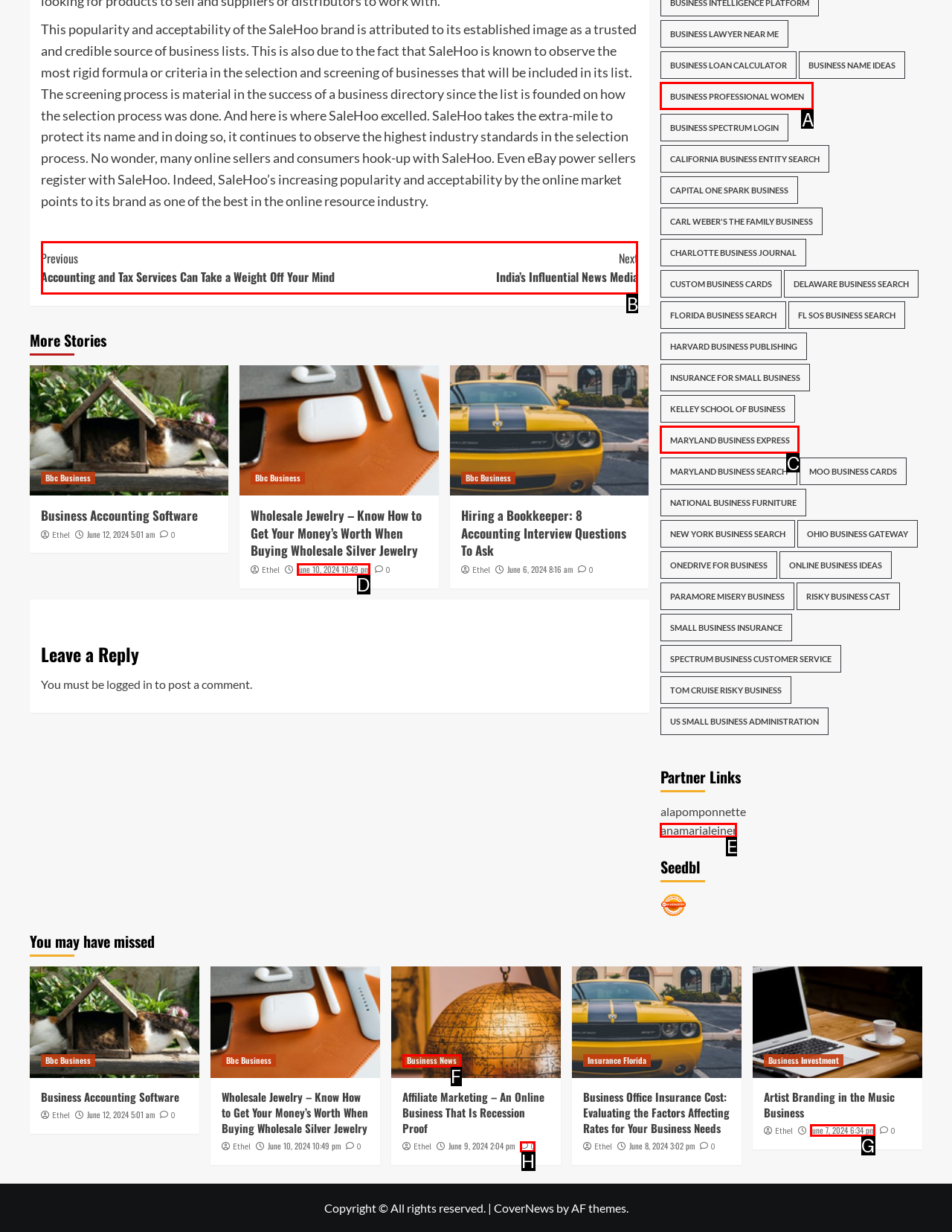Determine which HTML element should be clicked to carry out the following task: Click on 'Continue Reading' Respond with the letter of the appropriate option.

B